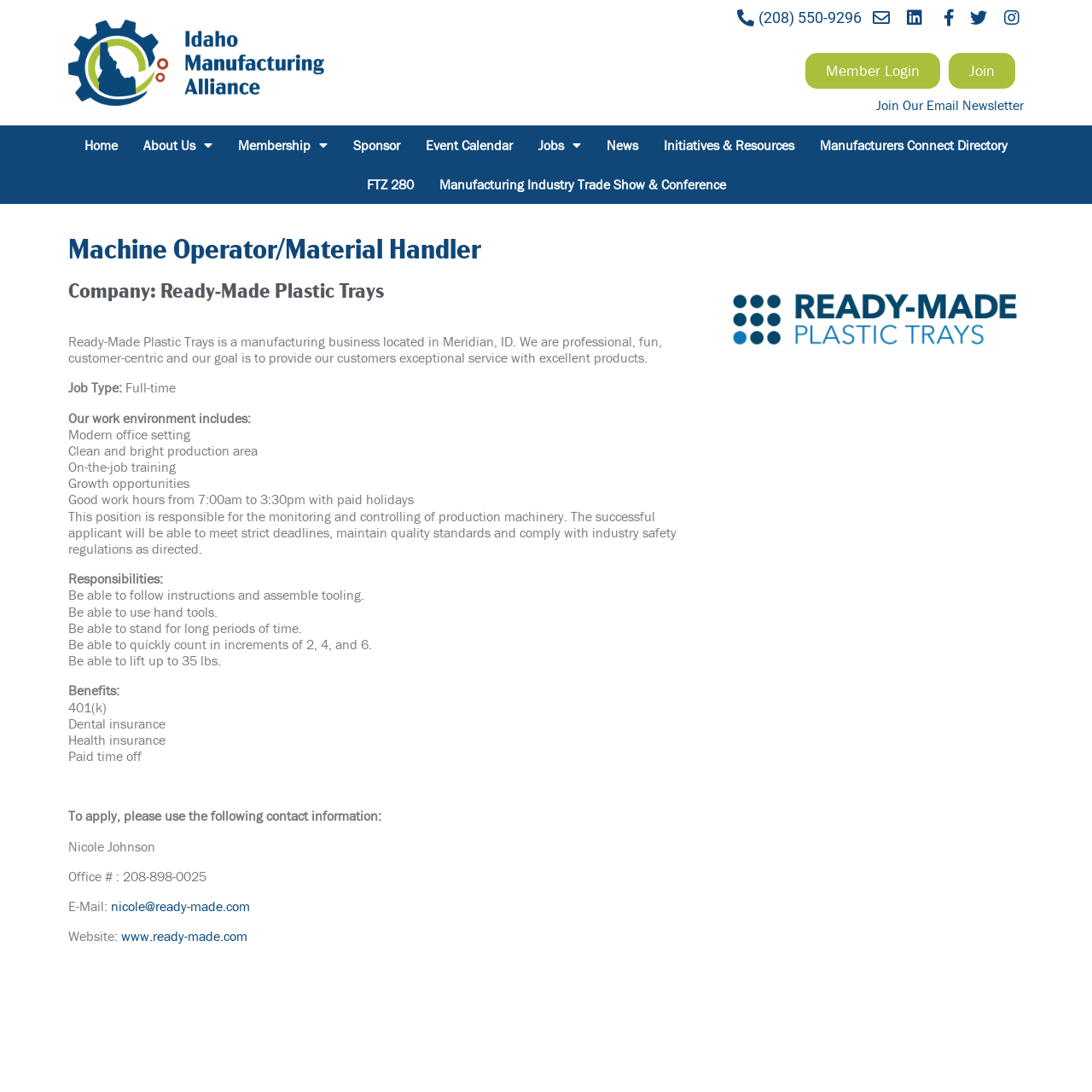Answer the following in one word or a short phrase: 
What is the weight limit for lifting in the job?

35 lbs